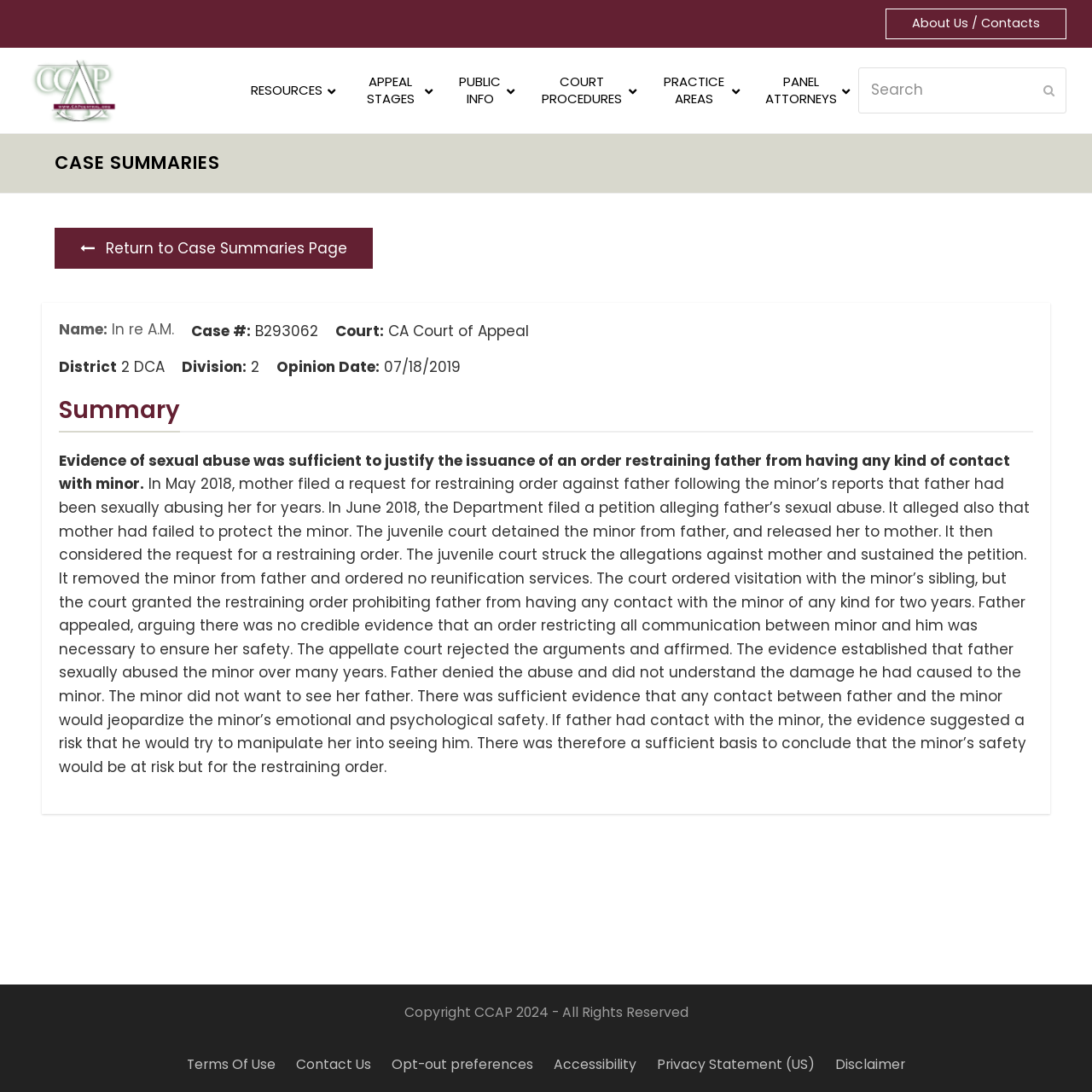Find the bounding box coordinates of the clickable area that will achieve the following instruction: "Search for a case".

[0.786, 0.062, 0.977, 0.104]